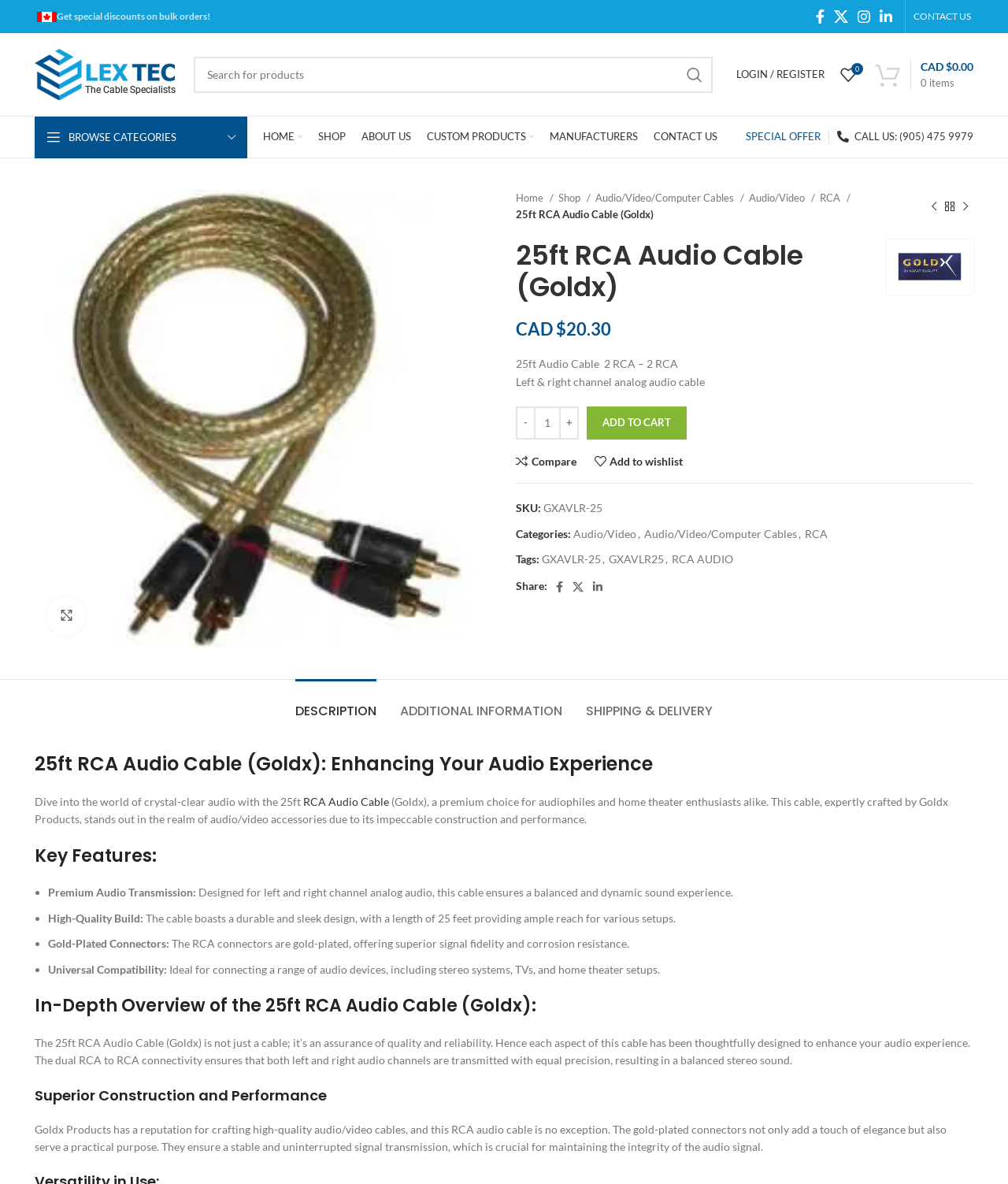Please respond to the question with a concise word or phrase:
What is the brand of the audio cable?

Goldx